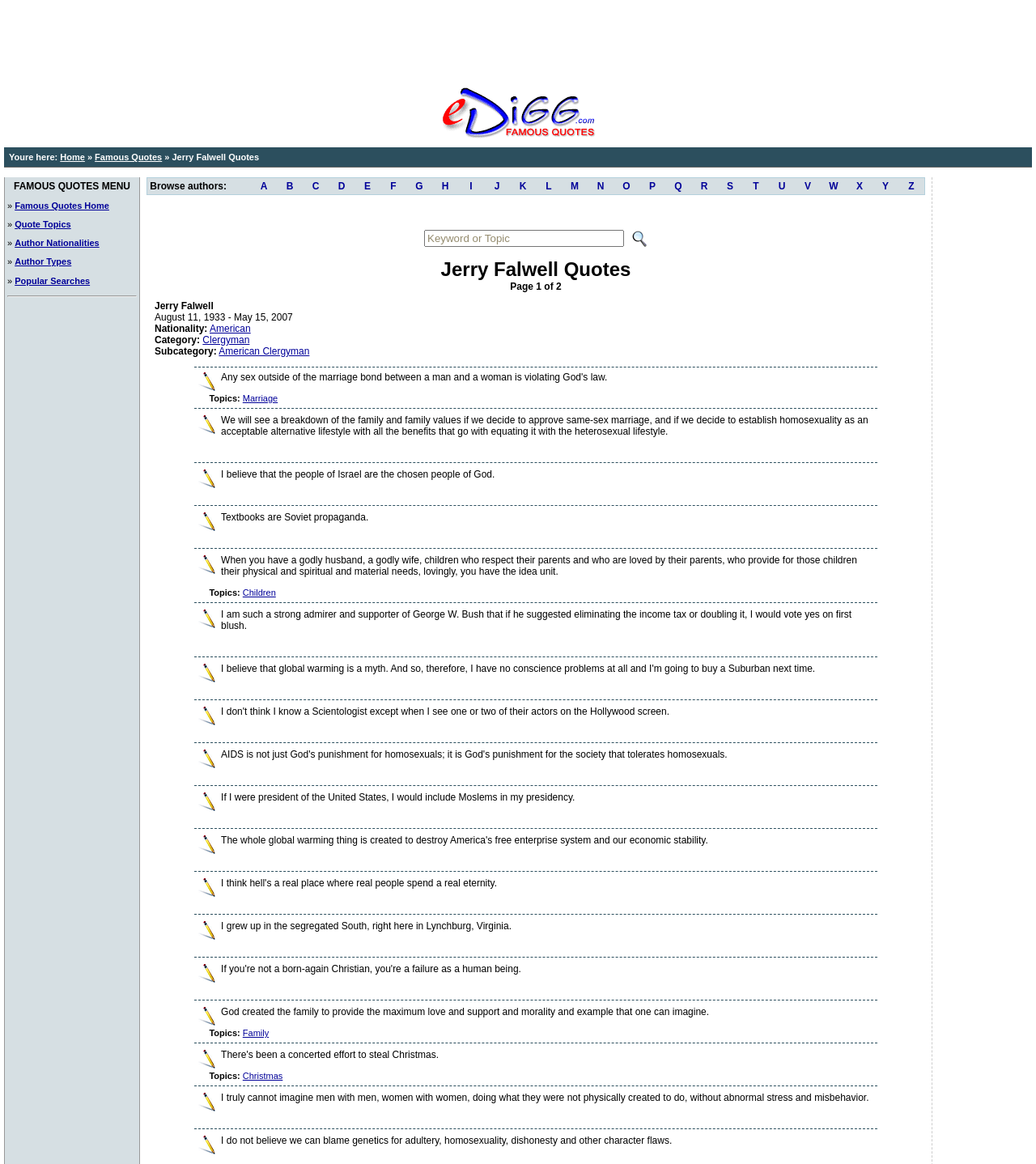What is the text of the second link in the breadcrumb?
Based on the image, give a concise answer in the form of a single word or short phrase.

Famous Quotes